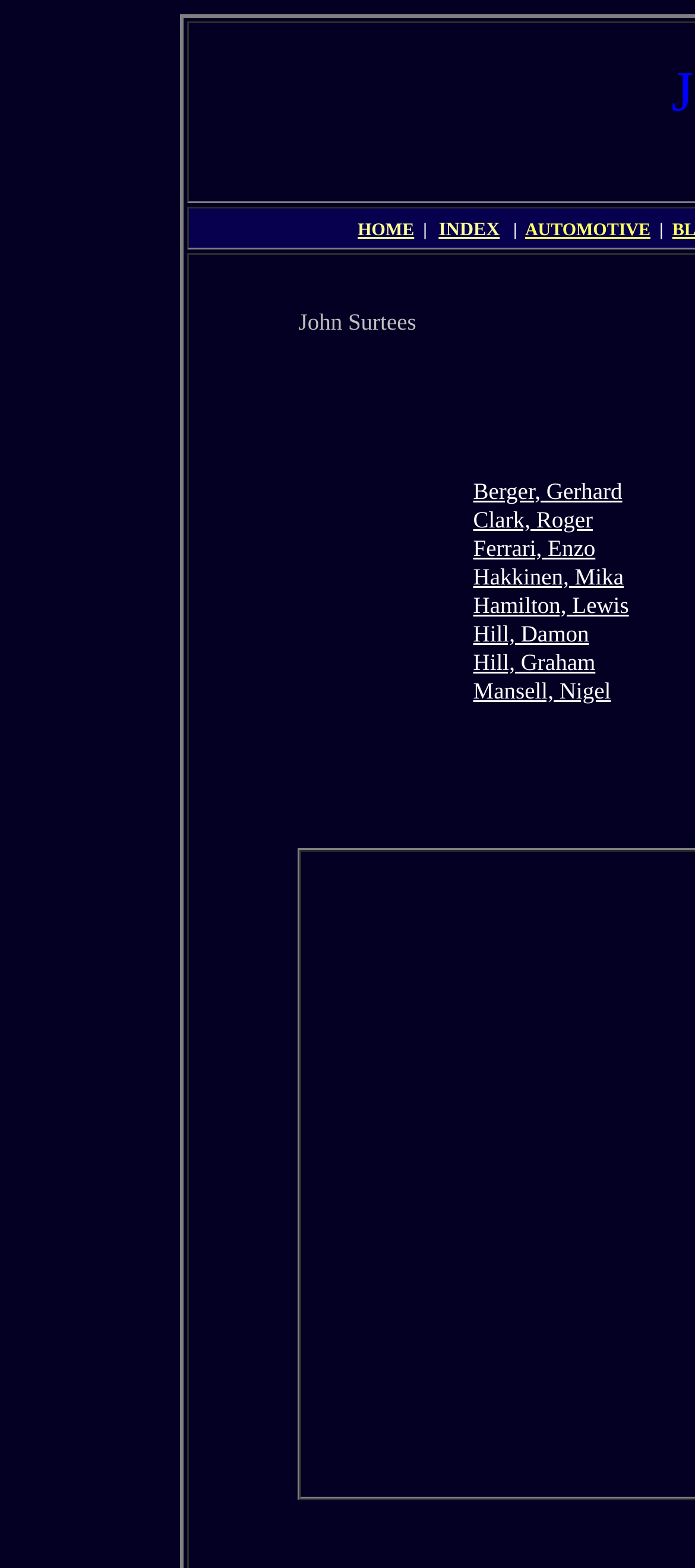Highlight the bounding box coordinates of the element that should be clicked to carry out the following instruction: "go to home page". The coordinates must be given as four float numbers ranging from 0 to 1, i.e., [left, top, right, bottom].

[0.515, 0.135, 0.596, 0.155]